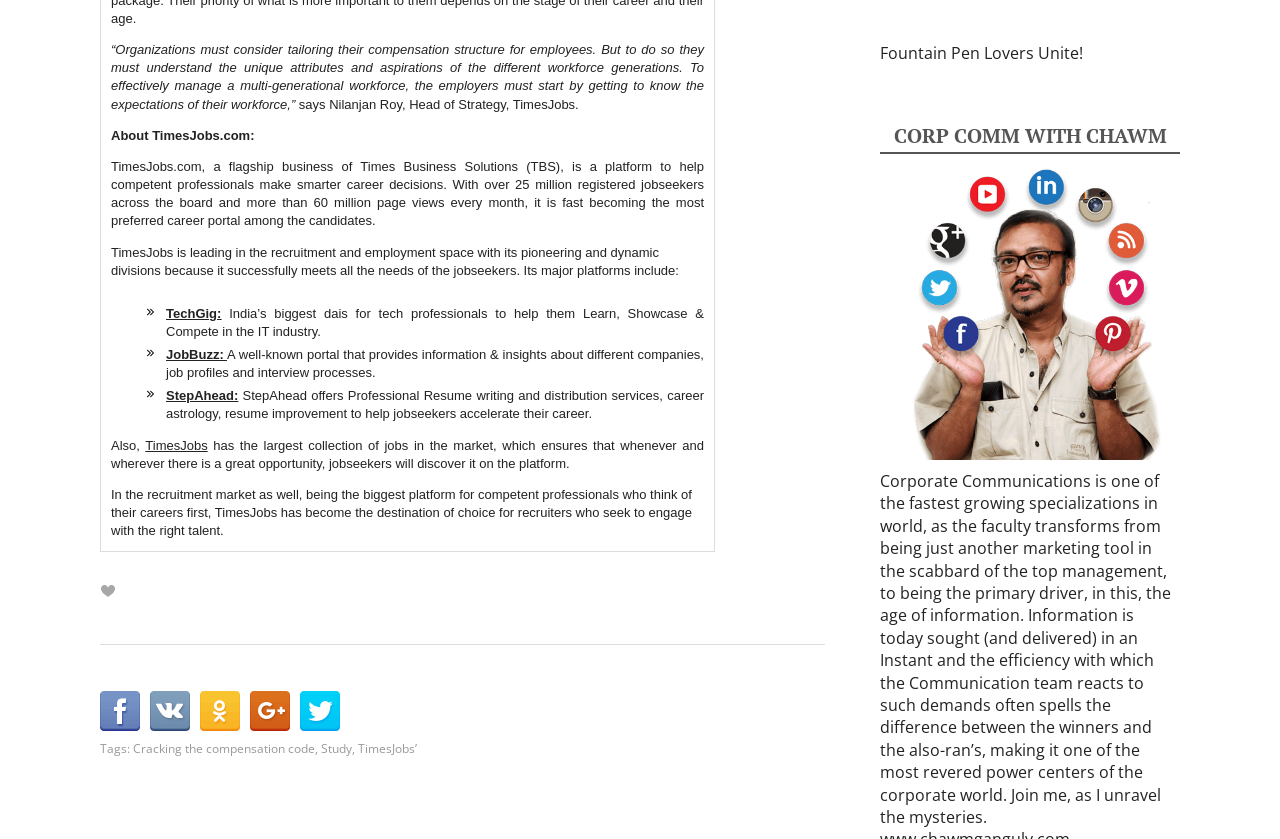Locate the coordinates of the bounding box for the clickable region that fulfills this instruction: "Click on Share in Facebook".

[0.078, 0.824, 0.109, 0.871]